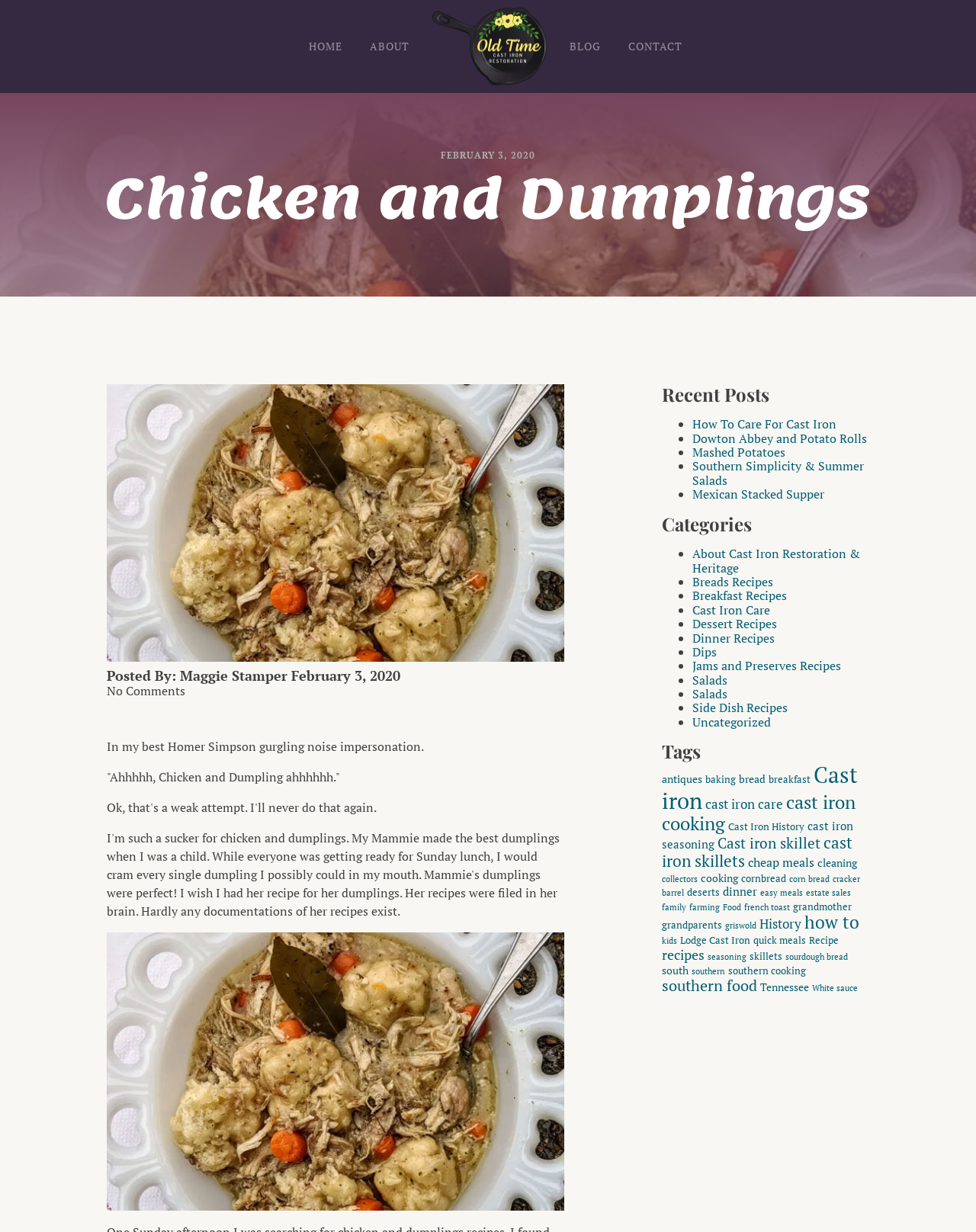For the following element description, predict the bounding box coordinates in the format (top-left x, top-left y, bottom-right x, bottom-right y). All values should be floating point numbers between 0 and 1. Description: cornbread

[0.759, 0.708, 0.805, 0.718]